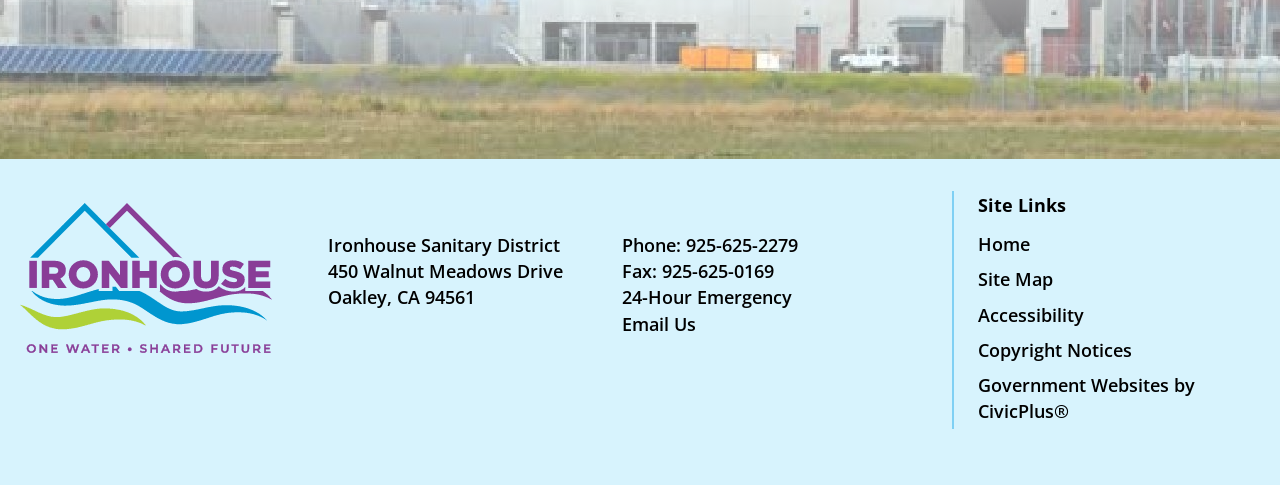Pinpoint the bounding box coordinates of the clickable element to carry out the following instruction: "view Site Map."

[0.764, 0.551, 0.823, 0.601]